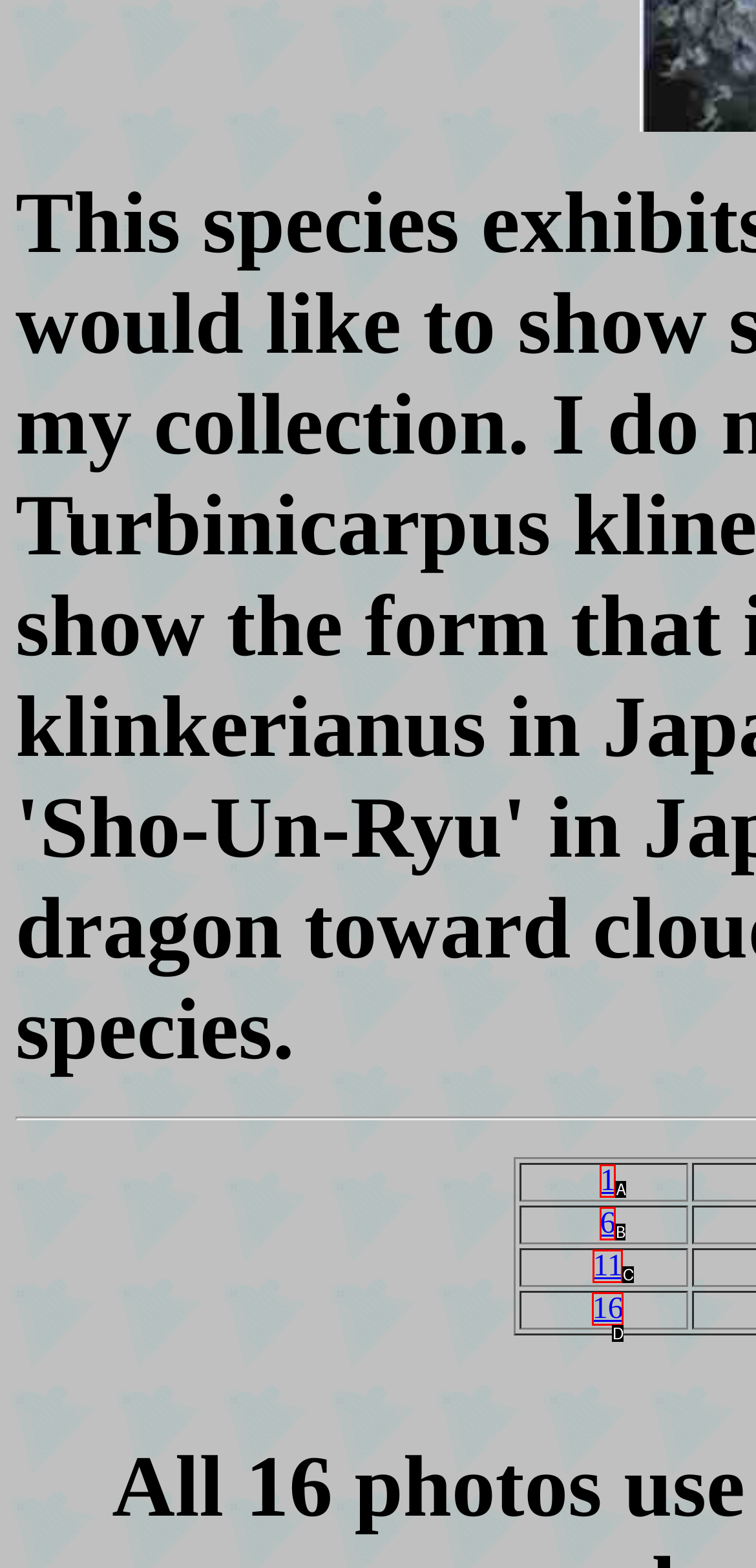From the given options, choose the HTML element that aligns with the description: 16. Respond with the letter of the selected element.

D